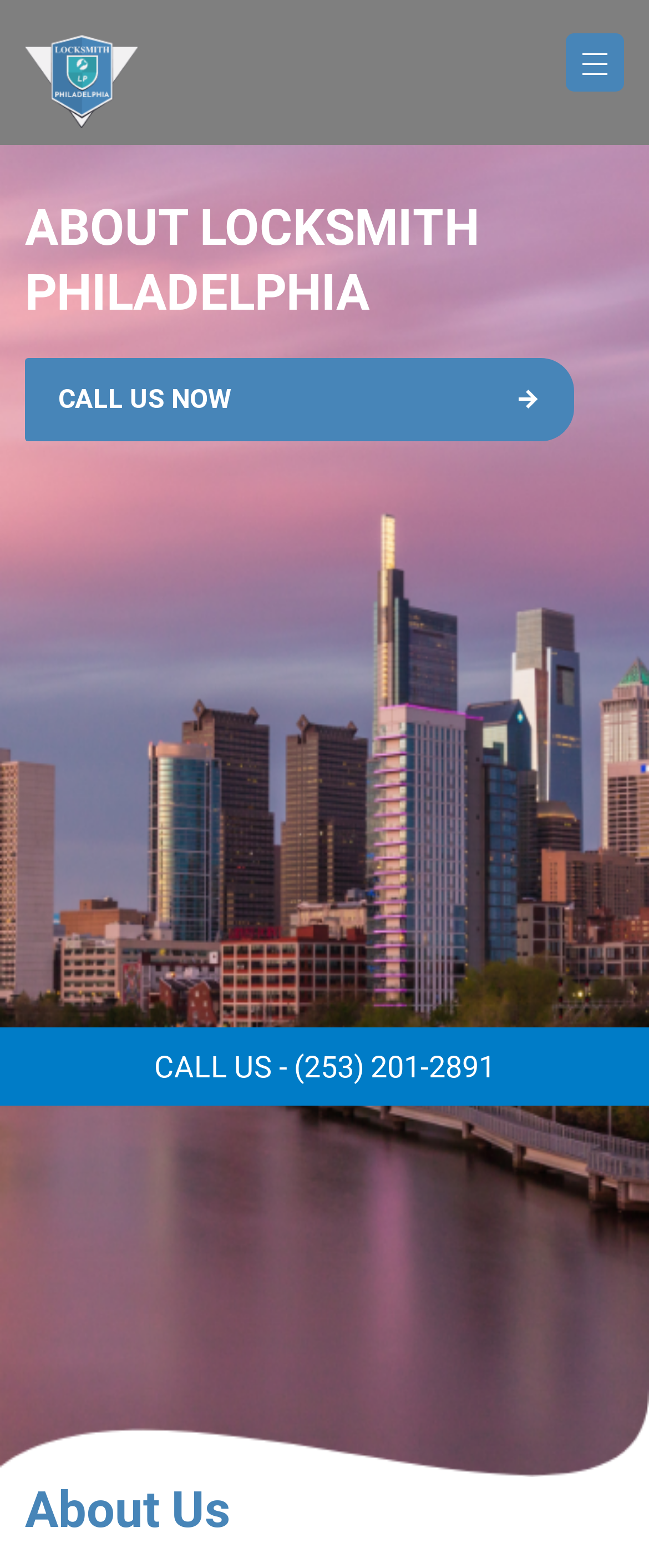Using the format (top-left x, top-left y, bottom-right x, bottom-right y), provide the bounding box coordinates for the described UI element. All values should be floating point numbers between 0 and 1: Call Us Now

[0.038, 0.228, 0.885, 0.281]